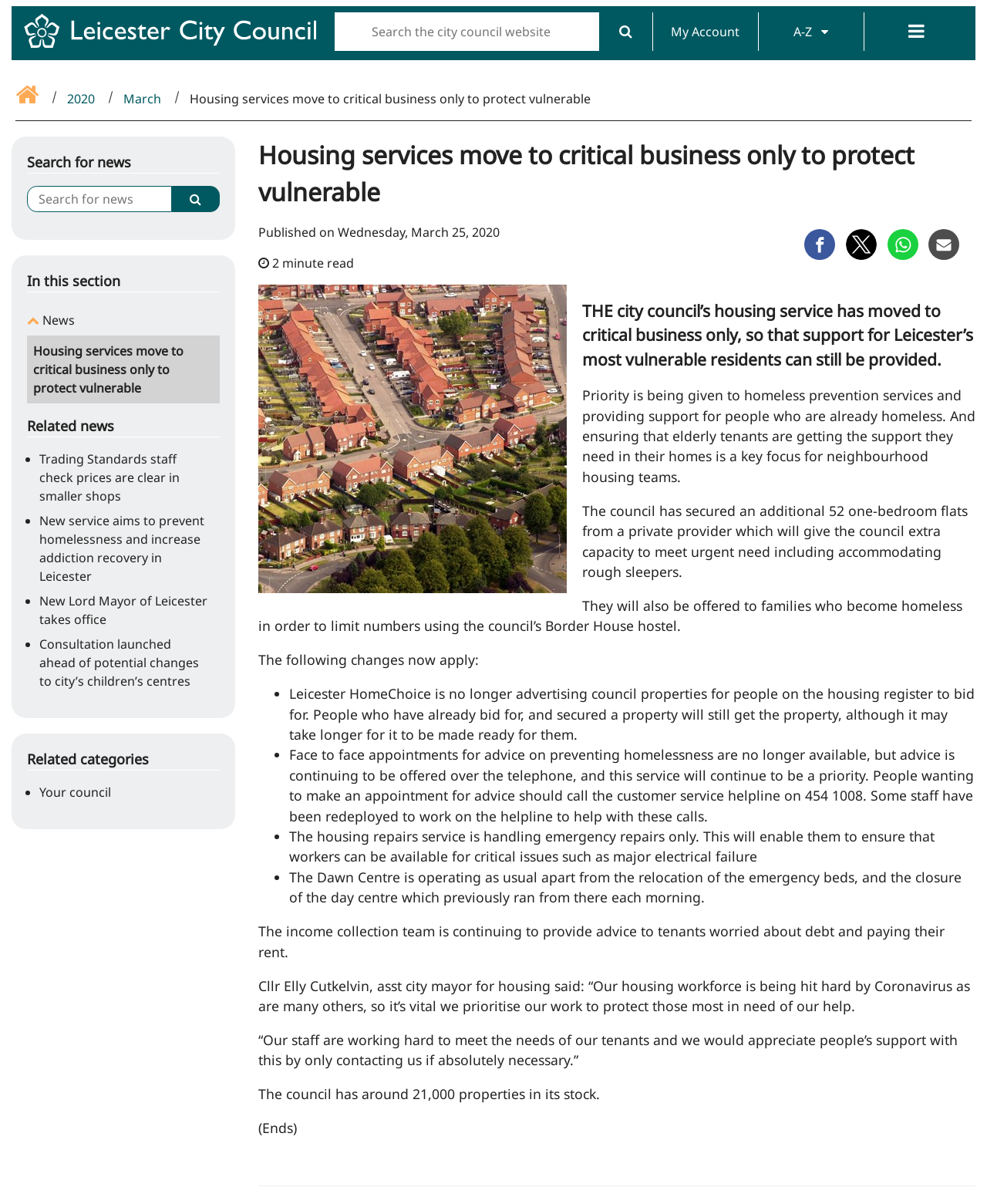How many one-bedroom flats has the council secured?
Provide a one-word or short-phrase answer based on the image.

52